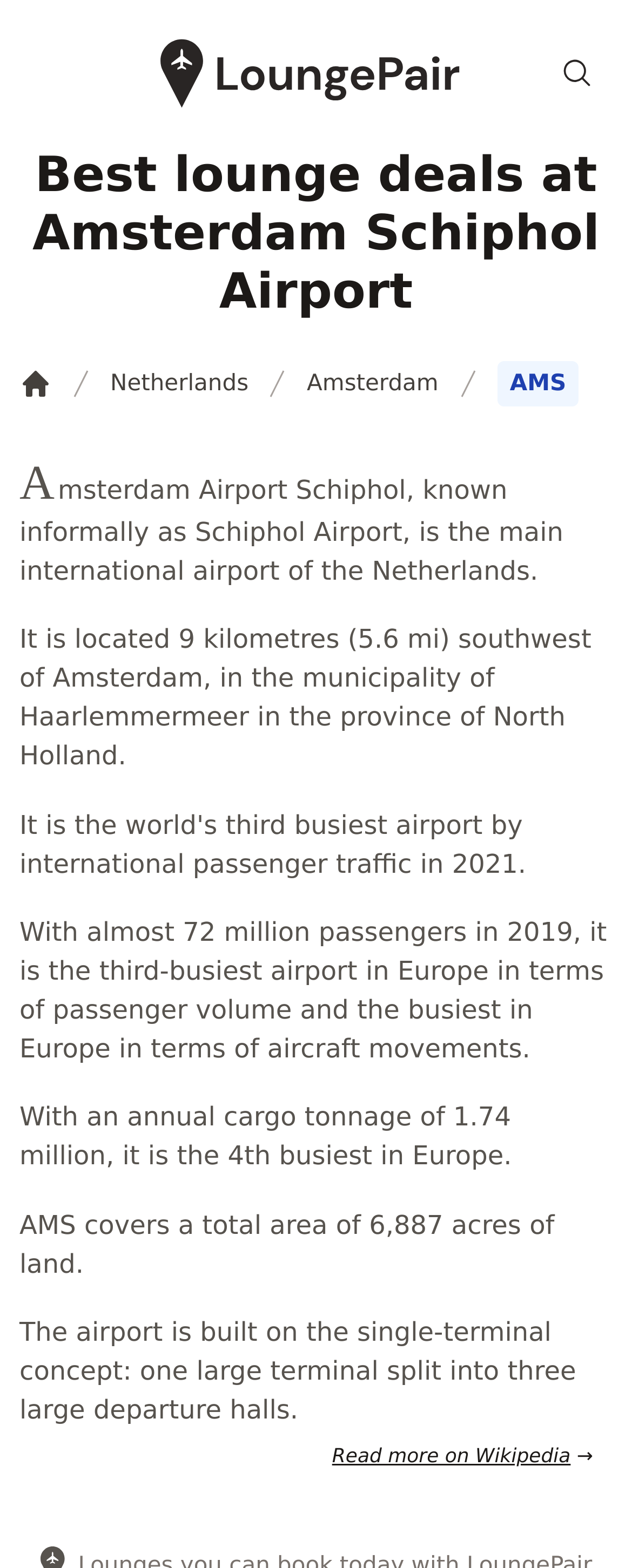Please reply to the following question using a single word or phrase: 
How many passengers did the airport serve in 2019?

72 million